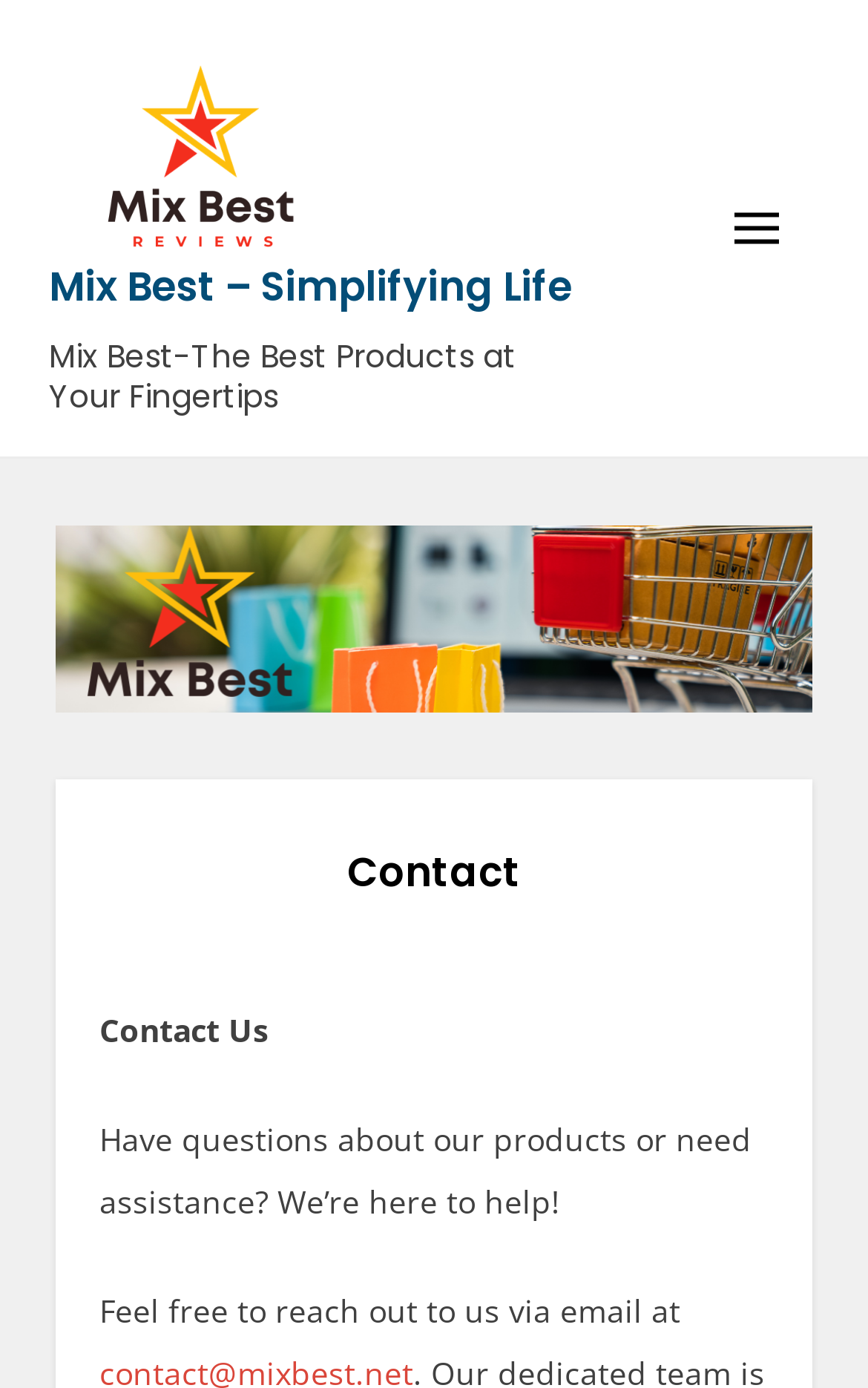Provide a brief response to the question using a single word or phrase: 
What is the purpose of this webpage?

Contact Us